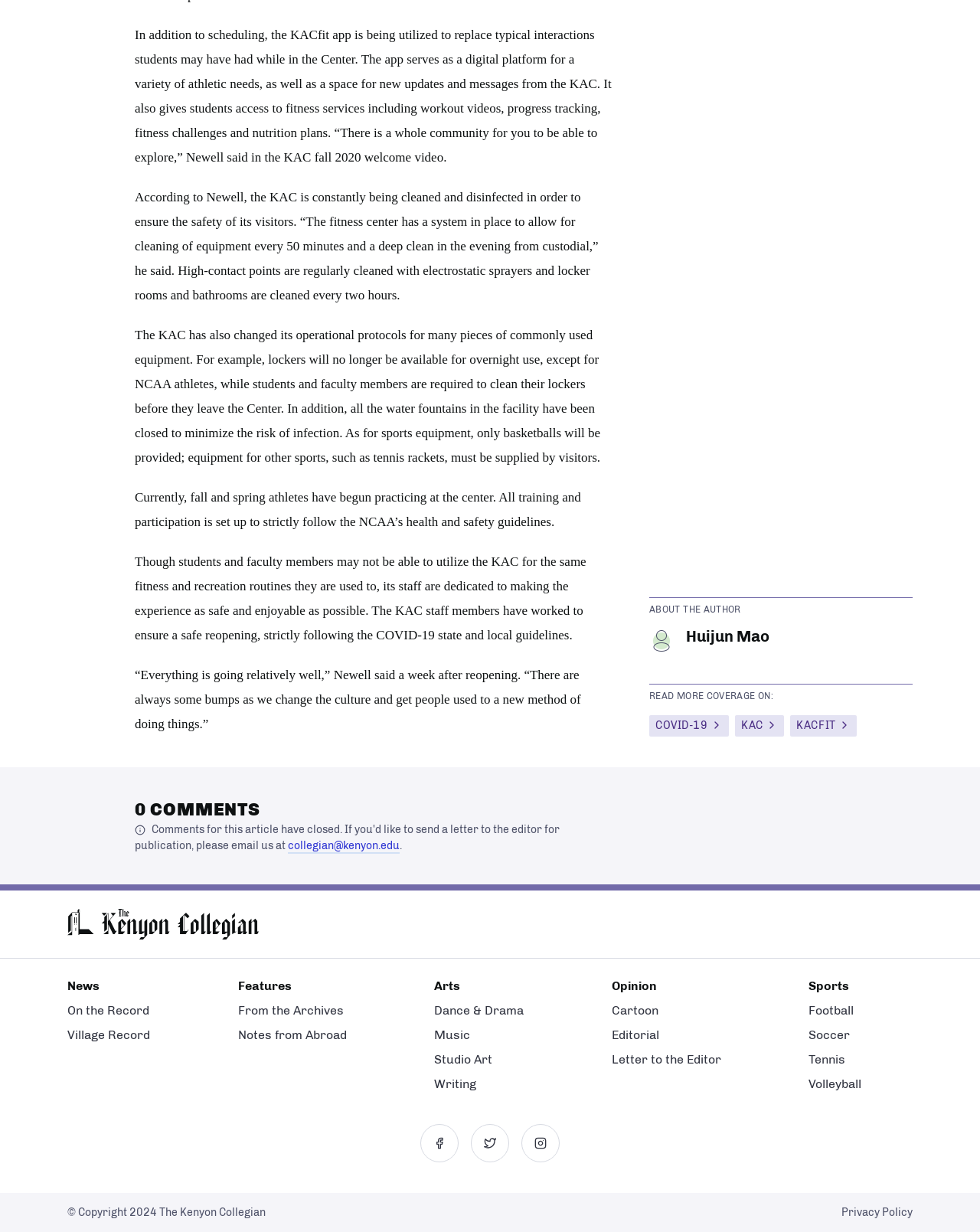Reply to the question with a single word or phrase:
What equipment is provided by the KAC?

Basketballs